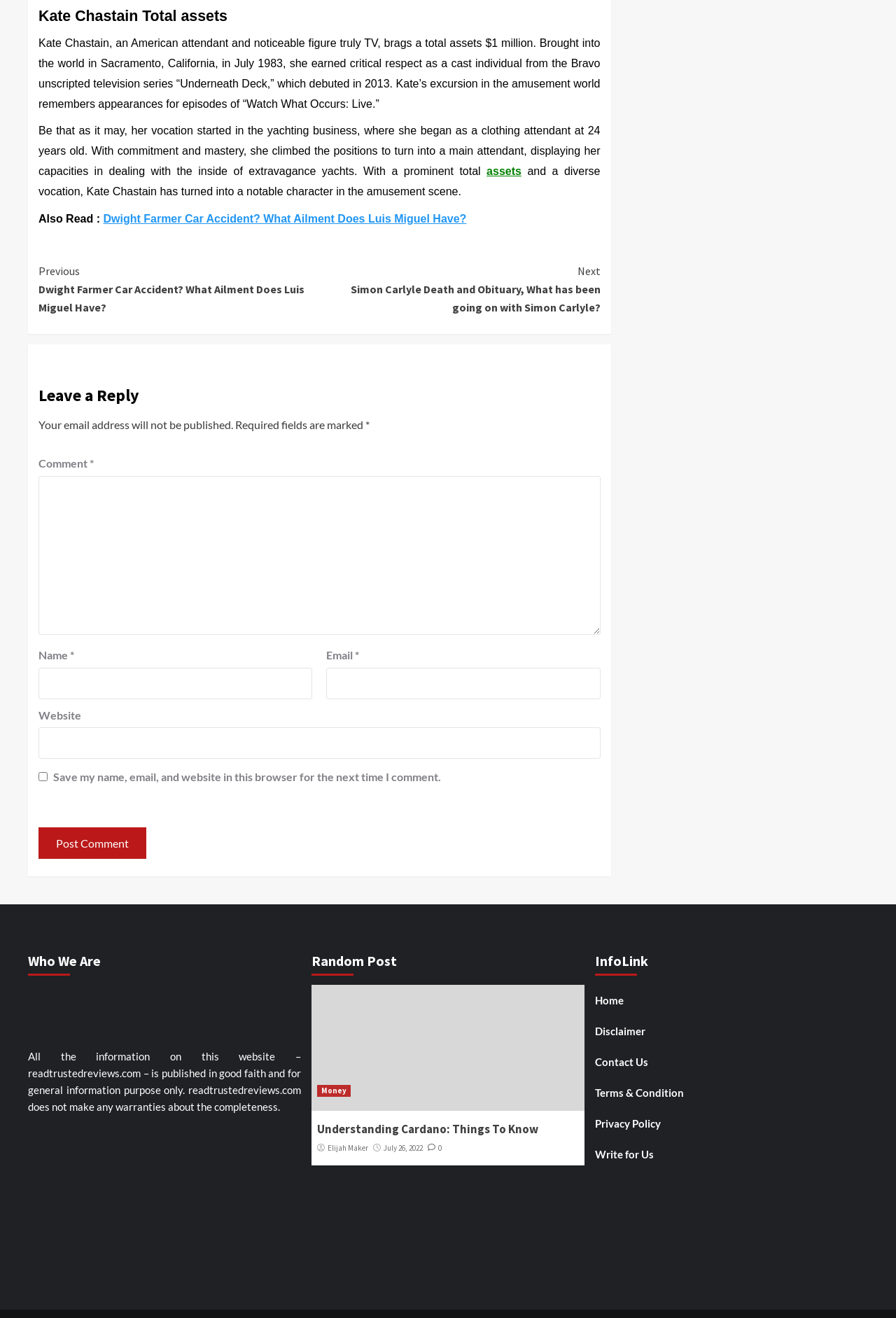Answer the question in a single word or phrase:
What is the name of the website?

readtrustedreviews